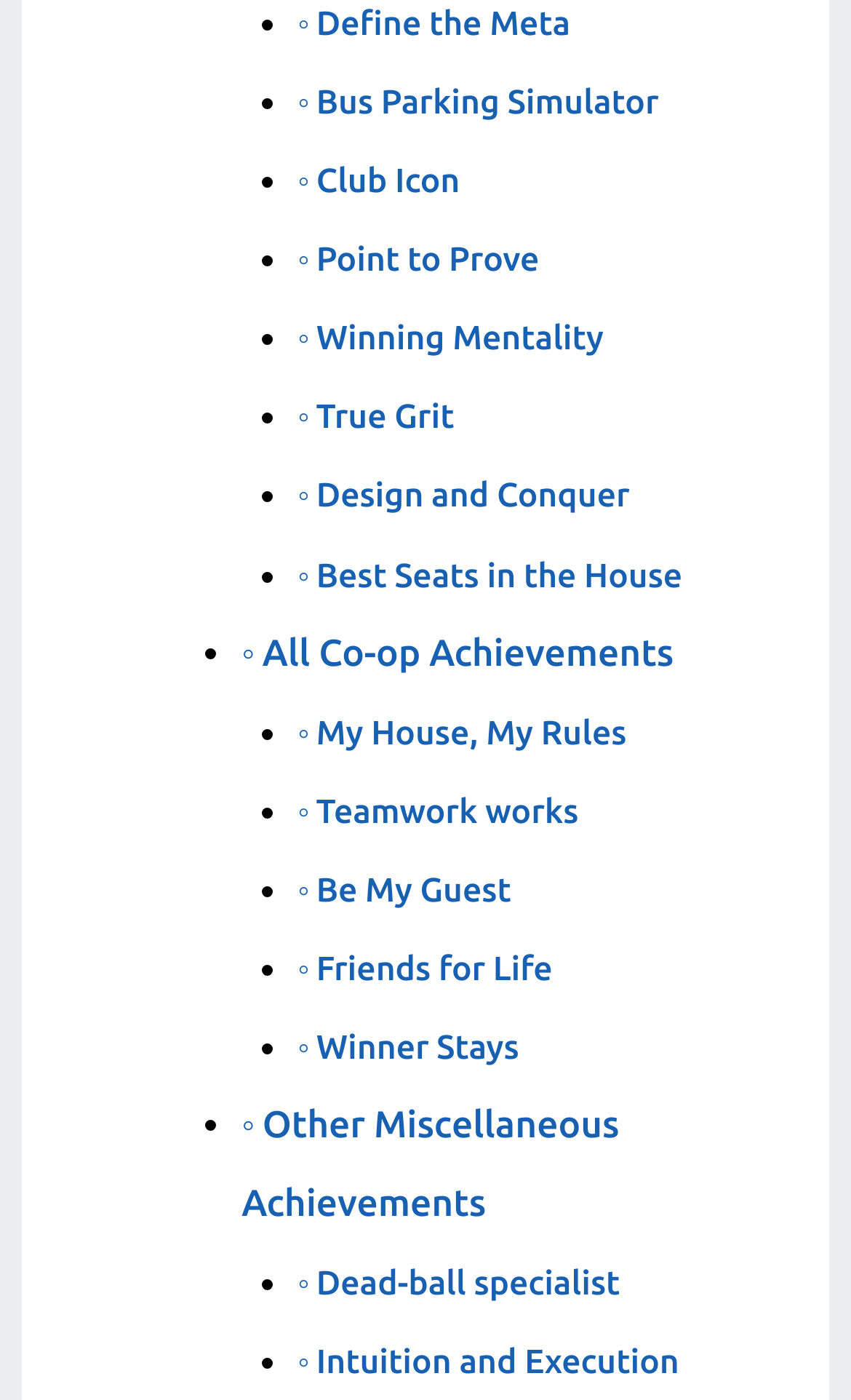How many links are on the webpage?
Refer to the screenshot and answer in one word or phrase.

19